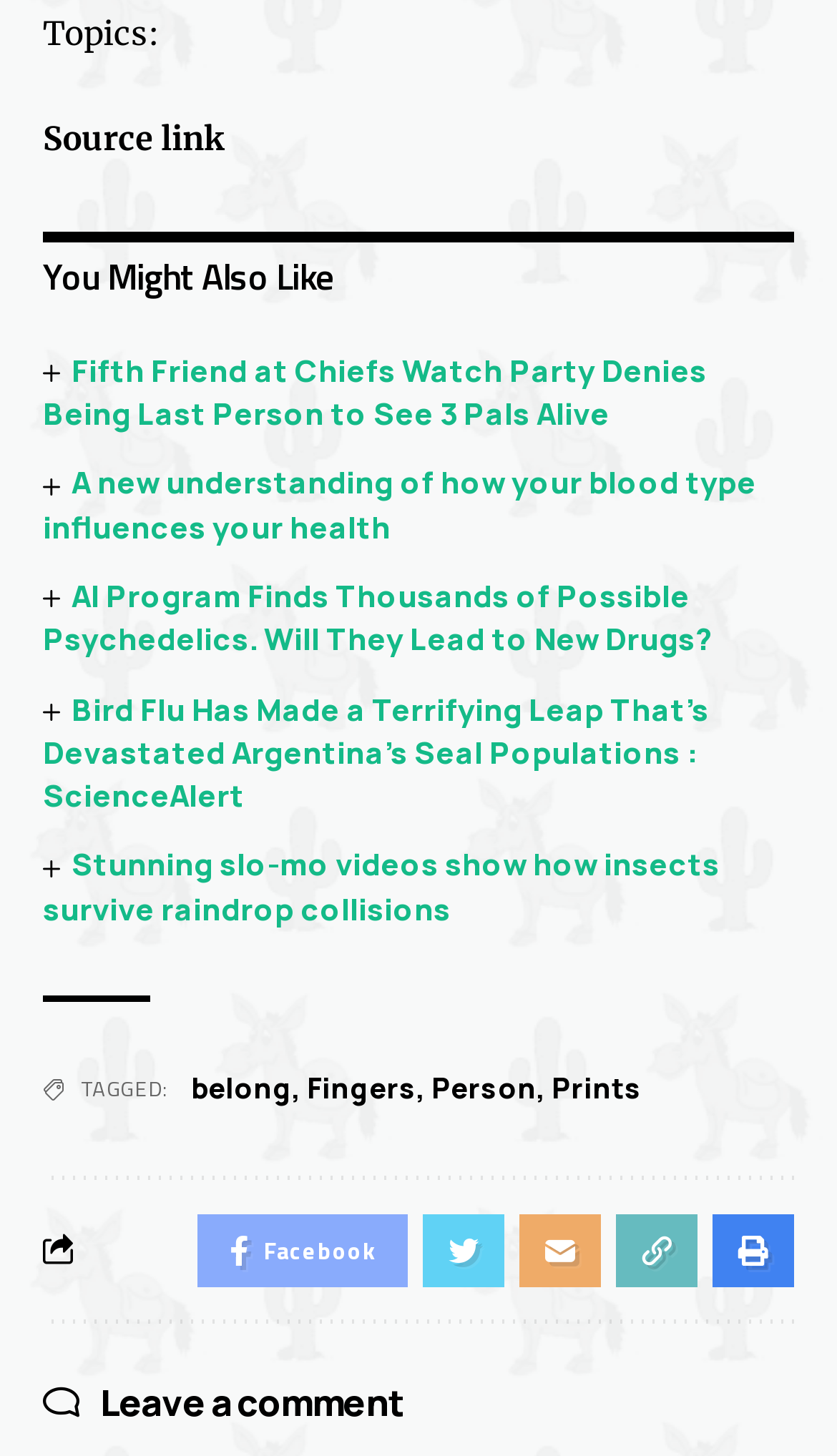Determine the bounding box coordinates of the region I should click to achieve the following instruction: "Click on the 'Source link' link". Ensure the bounding box coordinates are four float numbers between 0 and 1, i.e., [left, top, right, bottom].

[0.051, 0.081, 0.267, 0.109]